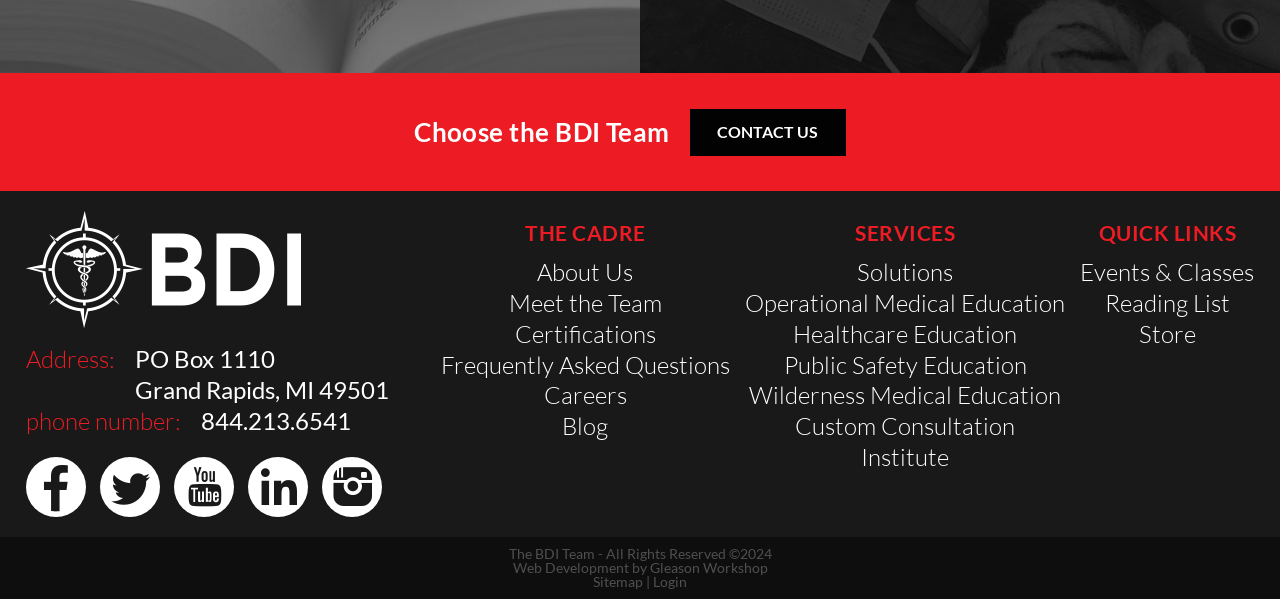Identify the bounding box coordinates for the element you need to click to achieve the following task: "Read about THE CADRE". The coordinates must be four float values ranging from 0 to 1, formatted as [left, top, right, bottom].

[0.344, 0.37, 0.57, 0.412]